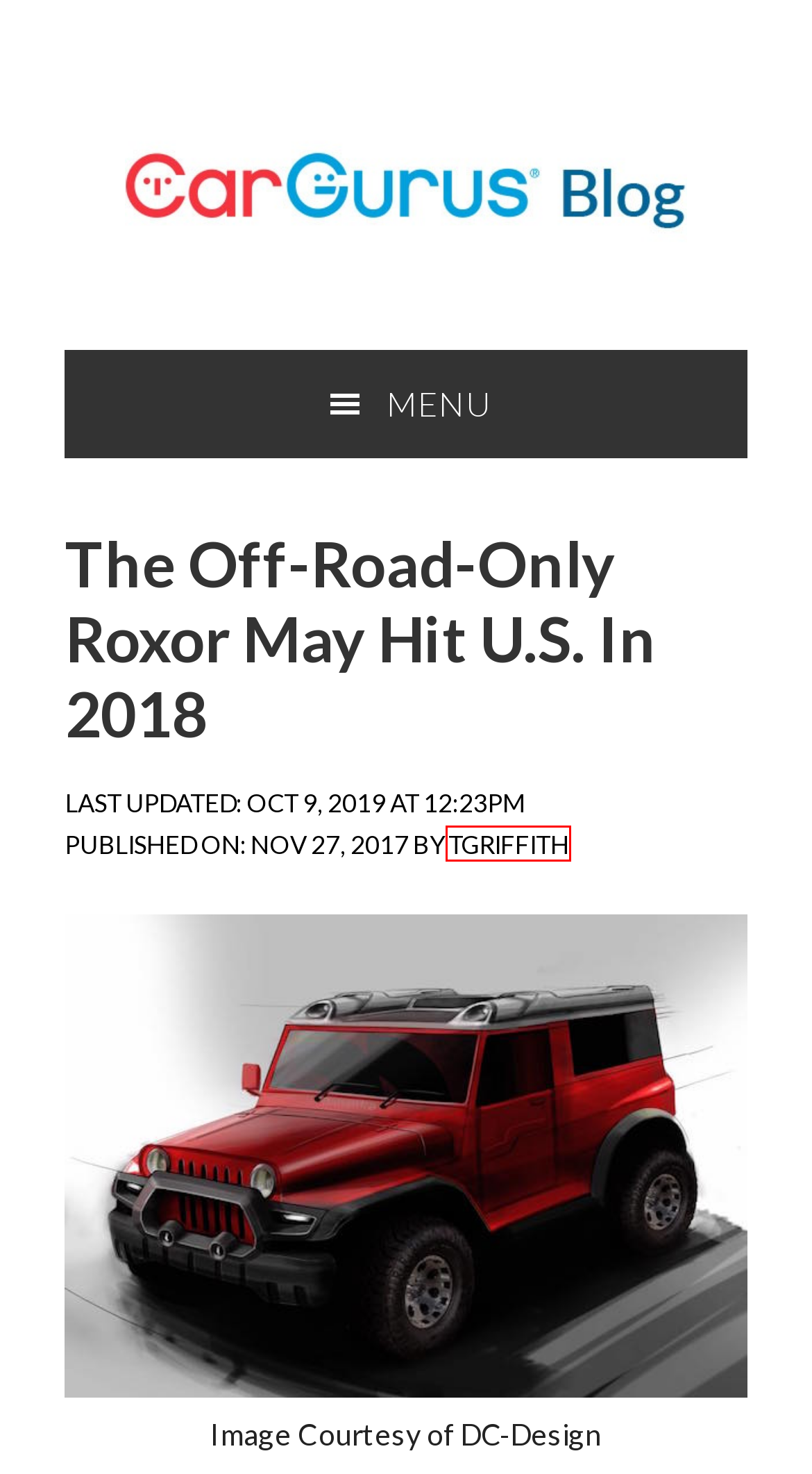View the screenshot of the webpage containing a red bounding box around a UI element. Select the most fitting webpage description for the new page shown after the element in the red bounding box is clicked. Here are the candidates:
A. Mahindra Roxor Archives - The CarGurus Blog
B. General Chat Archives - The CarGurus Blog
C. Trucks & SUVs Archives - The CarGurus Blog
D. Car News Archives - The CarGurus Blog
E. The Off-Road-Only Roxor May Hit U.S. In 2018 - The CarGurus Blog
F. tgriffith, Author at The CarGurus Blog
G. Mahindra Archives - The CarGurus Blog
H. The CarGurus Blog - Daily coverage of the world of cars.

F